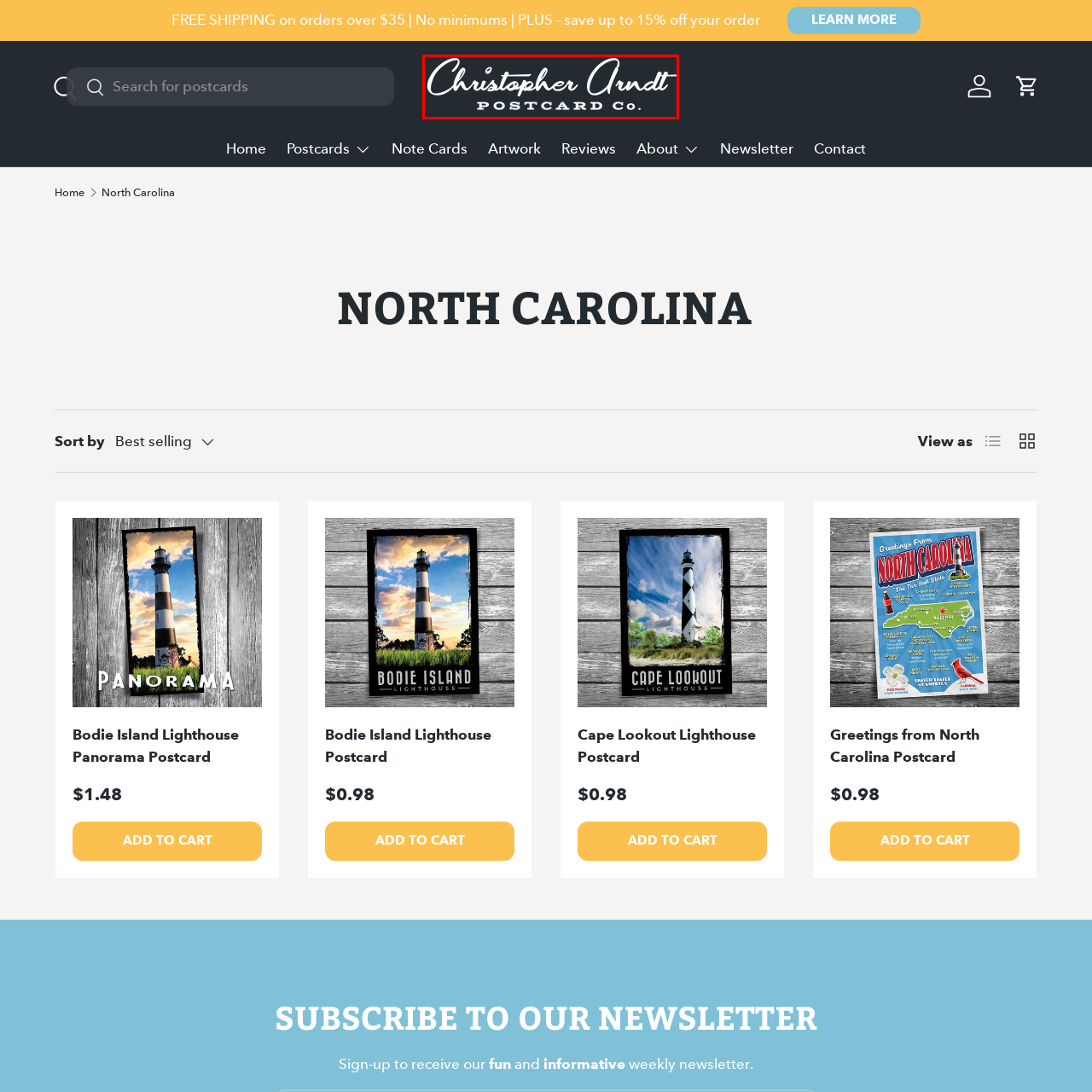Describe the scene captured within the highlighted red boundary in great detail.

The image showcases the logo of "Christopher Arndt Postcard Co.," prominently featuring the name in an elegant, cursive font. The design emphasizes a modern yet classic aesthetic, using a clean, dark background that enhances the clarity of the text. This logo is likely representative of a brand focused on producing and selling postcards, particularly highlighting regions such as North Carolina. The distinctive style of the logo suggests a commitment to quality and a unique artistic vision, appealing to customers interested in collectibles, souvenirs, or artful communication.